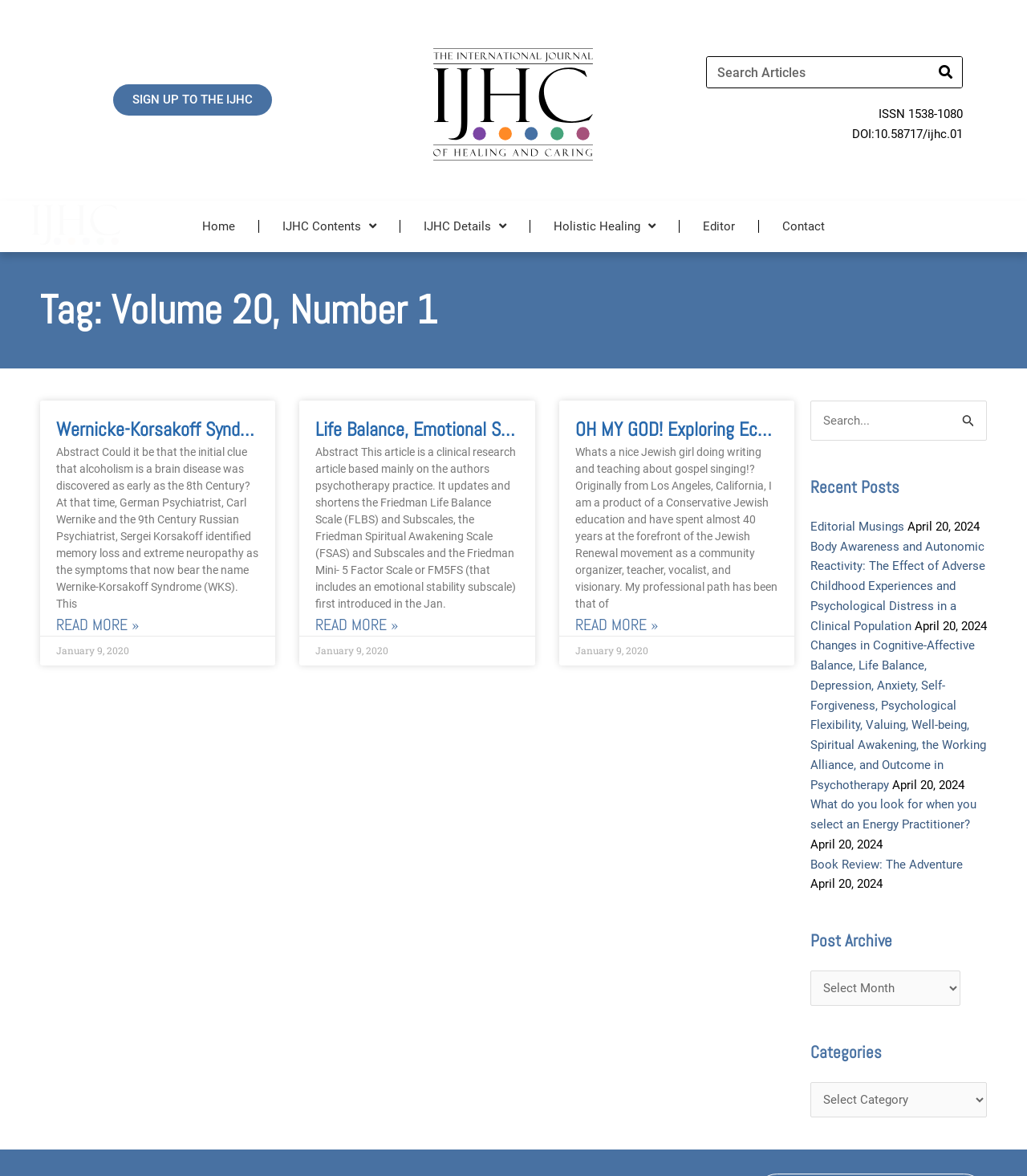Using the provided element description, identify the bounding box coordinates as (top-left x, top-left y, bottom-right x, bottom-right y). Ensure all values are between 0 and 1. Description: Read More »

[0.56, 0.523, 0.64, 0.54]